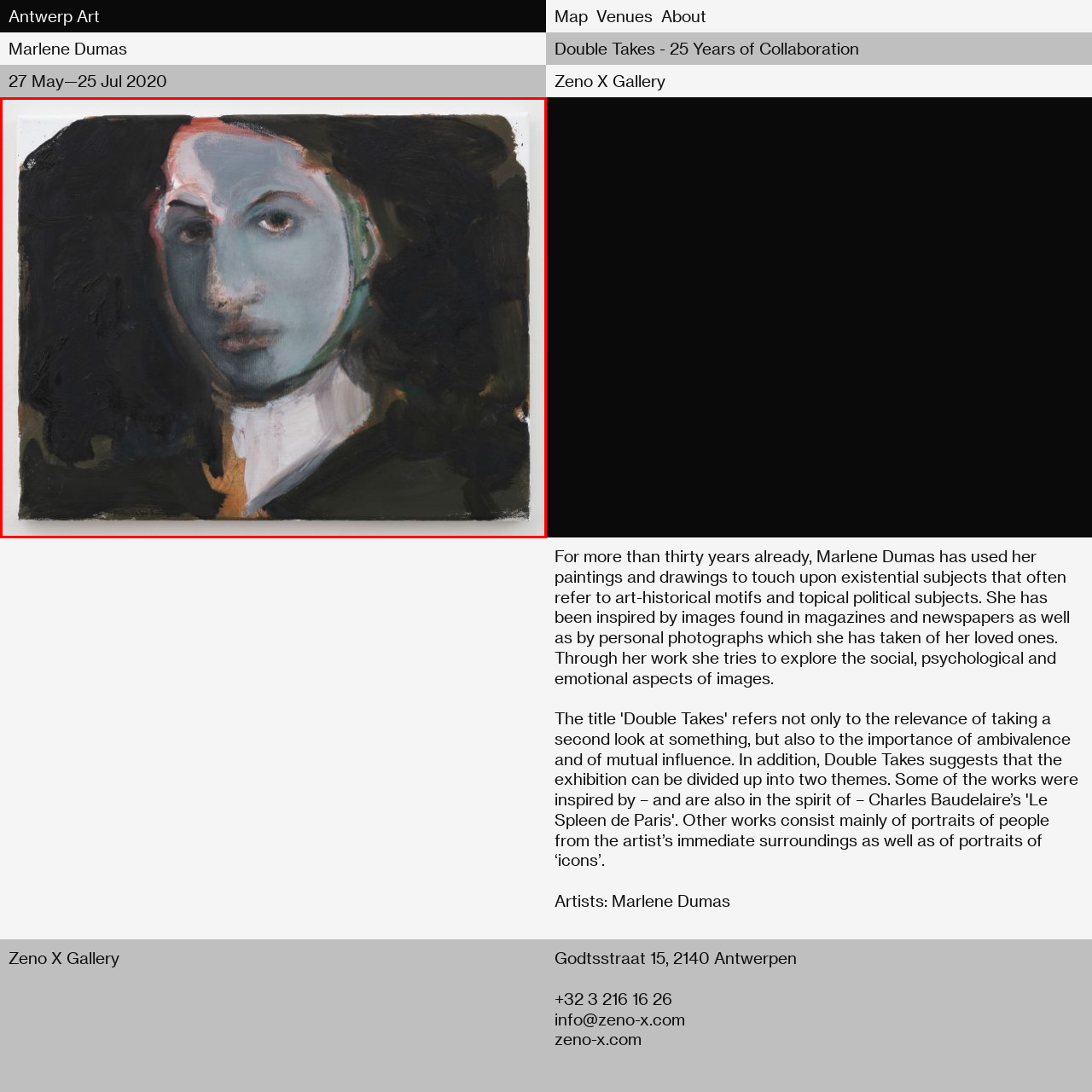Observe the image encased in the red box and deliver an in-depth response to the subsequent question by interpreting the details within the image:
What is the name of the gallery where the exhibition is showcased?

According to the caption, the exhibition 'Double Takes - 25 Years of Collaboration' is showcased at the Zeno X Gallery, which reflects on Marlene Dumas's artistic journey and the relationships formed throughout her career.